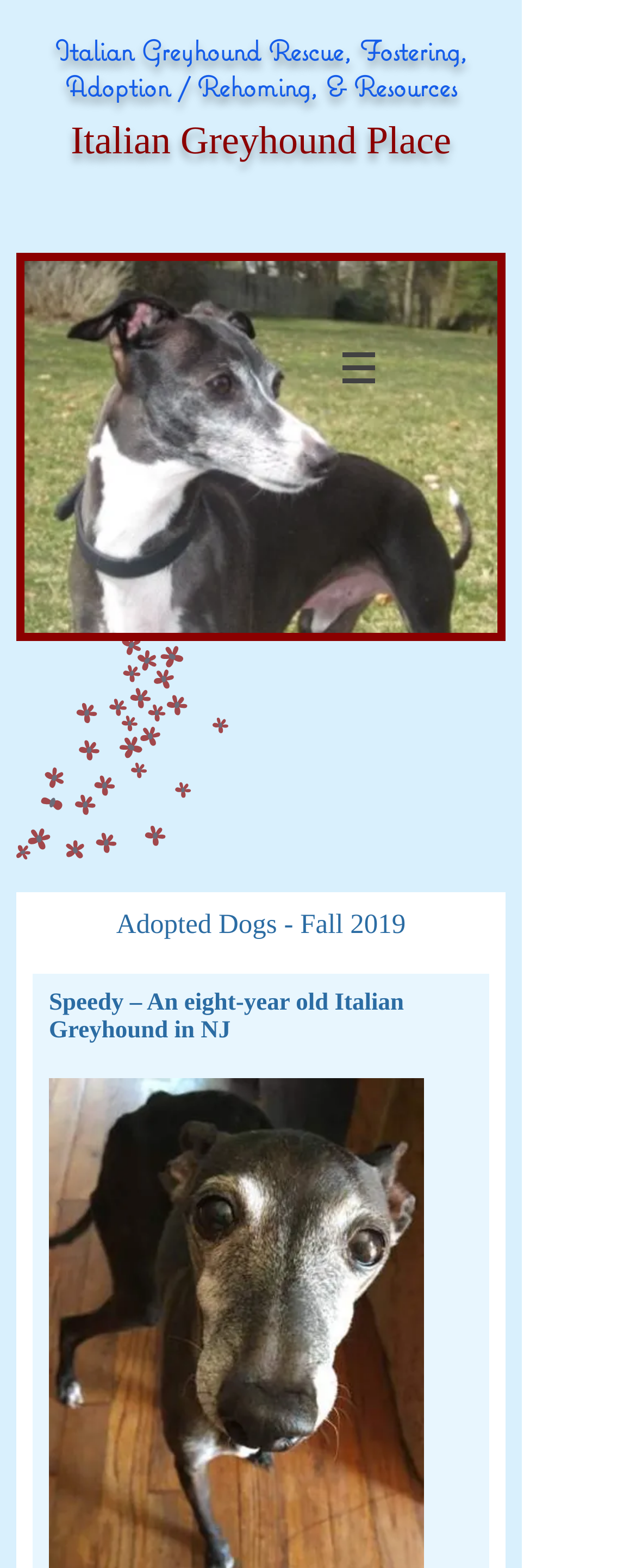How many adopted dogs are listed?
Give a single word or phrase answer based on the content of the image.

At least 1